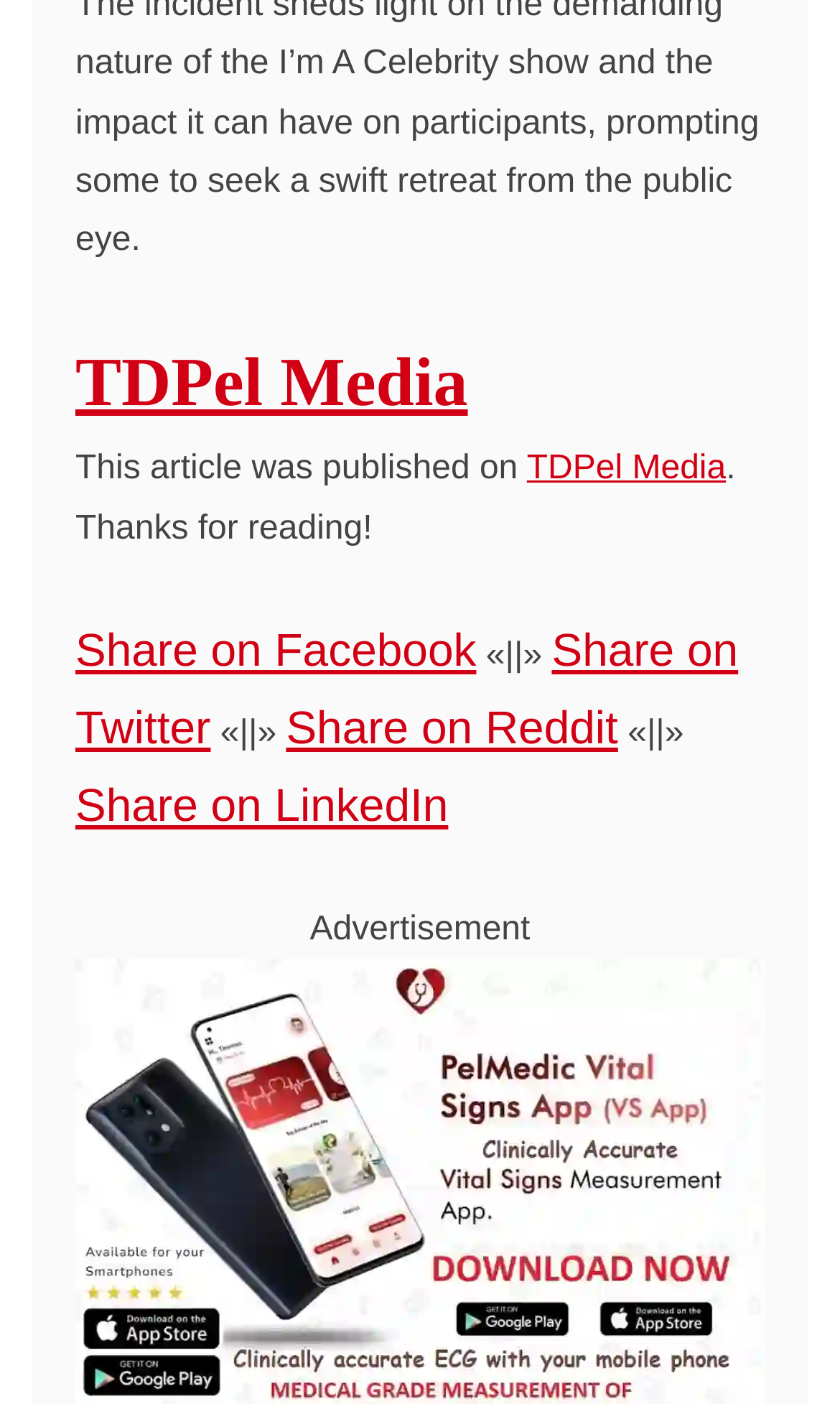What is the name of the media?
Answer briefly with a single word or phrase based on the image.

TDPel Media